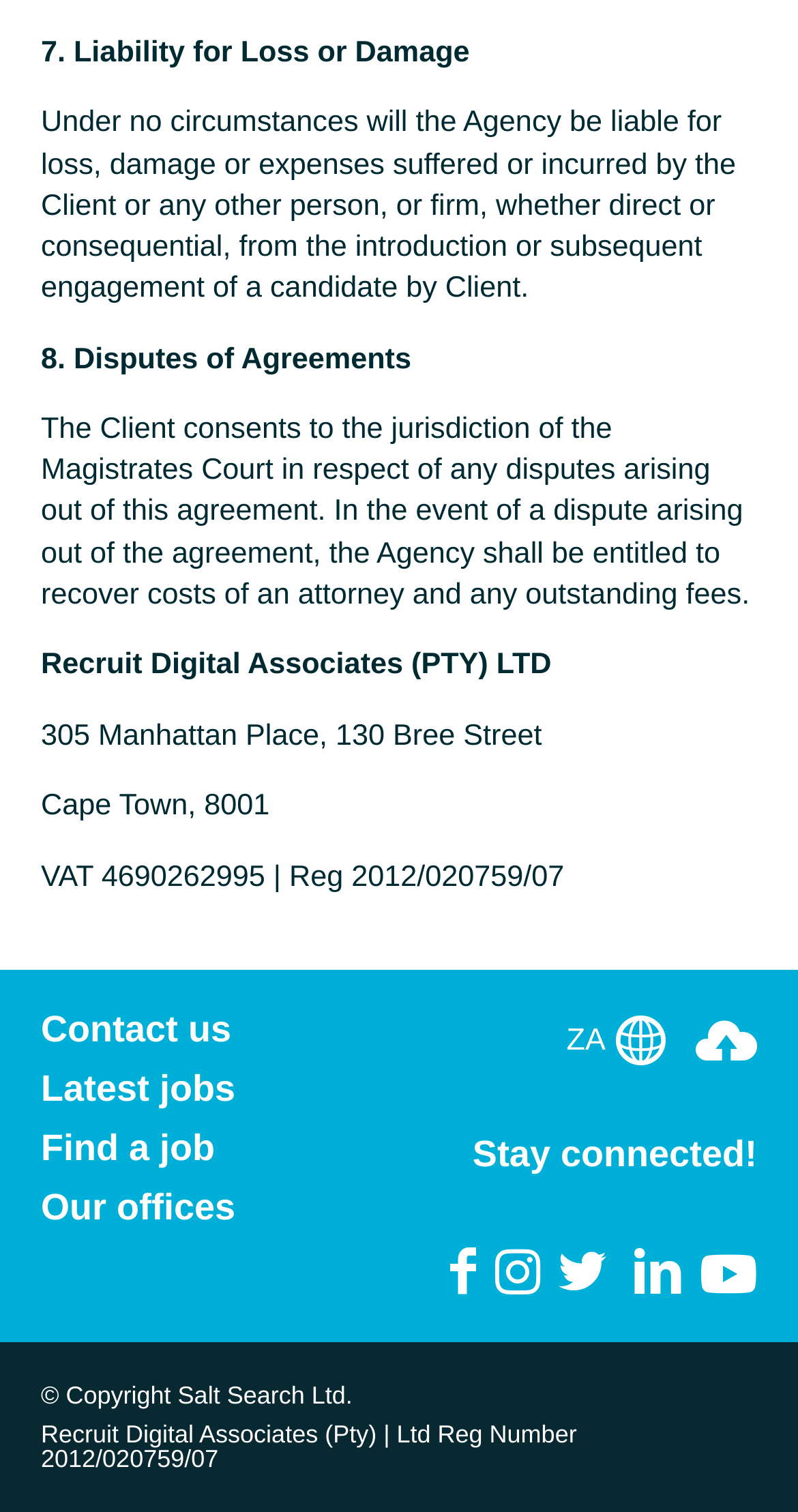Could you highlight the region that needs to be clicked to execute the instruction: "View latest jobs"?

[0.051, 0.707, 0.474, 0.732]